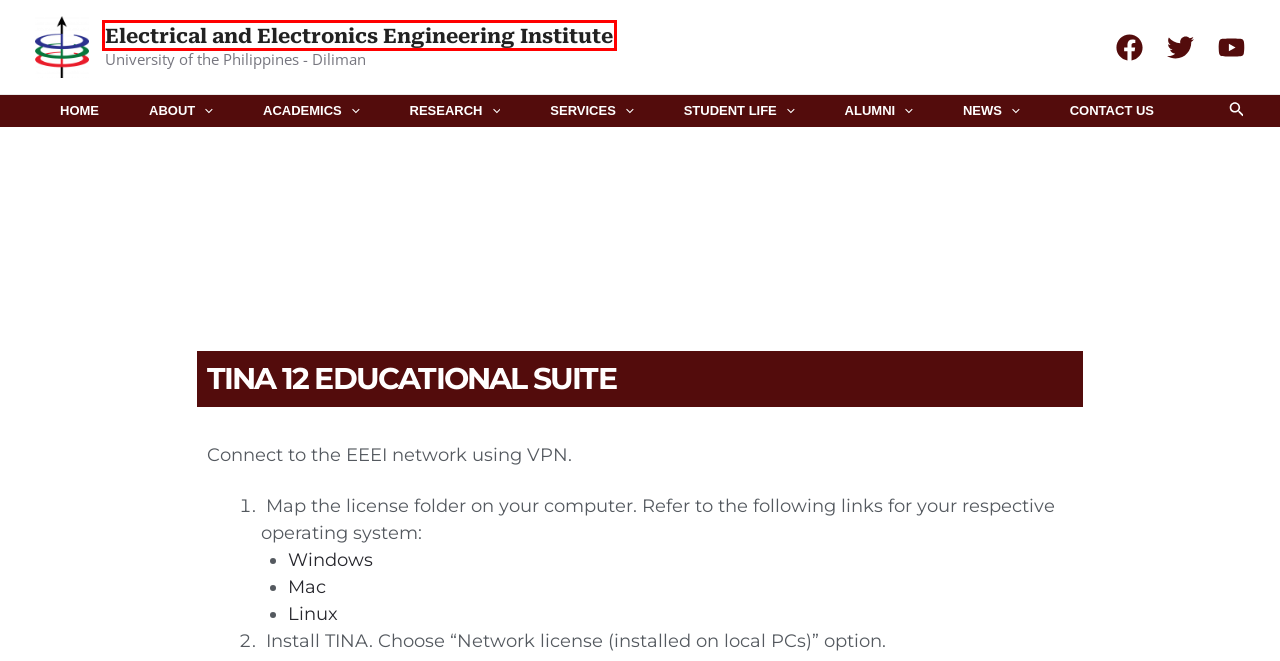Given a webpage screenshot with a red bounding box around a particular element, identify the best description of the new webpage that will appear after clicking on the element inside the red bounding box. Here are the candidates:
A. STUDENT LIFE – Electrical and Electronics Engineering Institute
B. CONTACT US – Electrical and Electronics Engineering Institute
C. UP Computerized Registration System
D. Electrical and Electronics Engineering Institute – University of the Philippines – Diliman
E. NEWS – Electrical and Electronics Engineering Institute
F. SUPPORT SERVICES – Electrical and Electronics Engineering Institute
G. ACADEMICS – Electrical and Electronics Engineering Institute
H. ABOUT – Electrical and Electronics Engineering Institute

D